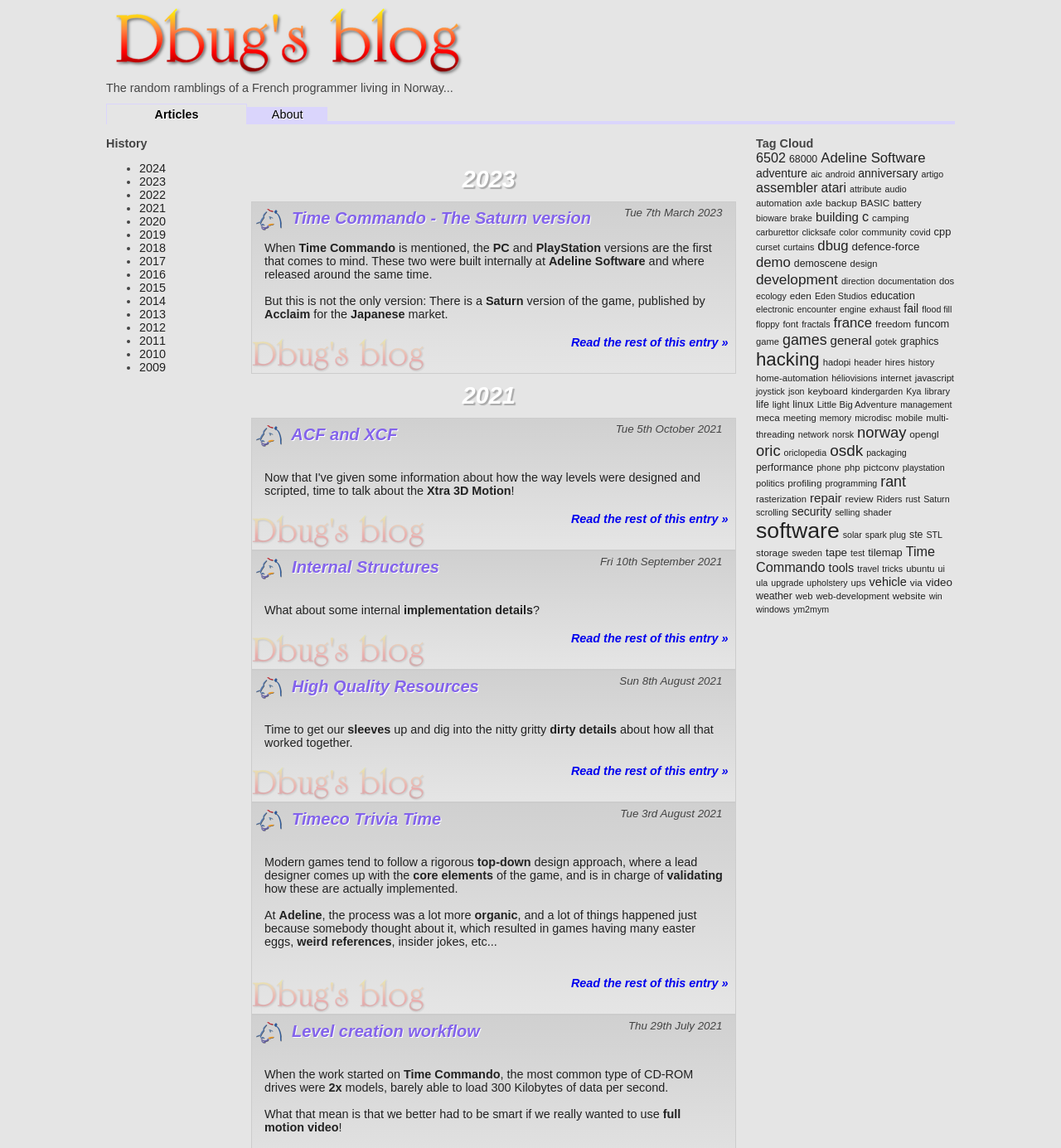What years are listed in the history section?
Provide a well-explained and detailed answer to the question.

The history section lists the years from 2024 to 2009, with each year represented as a link, such as '2024' at [0.131, 0.141, 0.156, 0.153], '2023' at [0.131, 0.153, 0.156, 0.164], and so on.